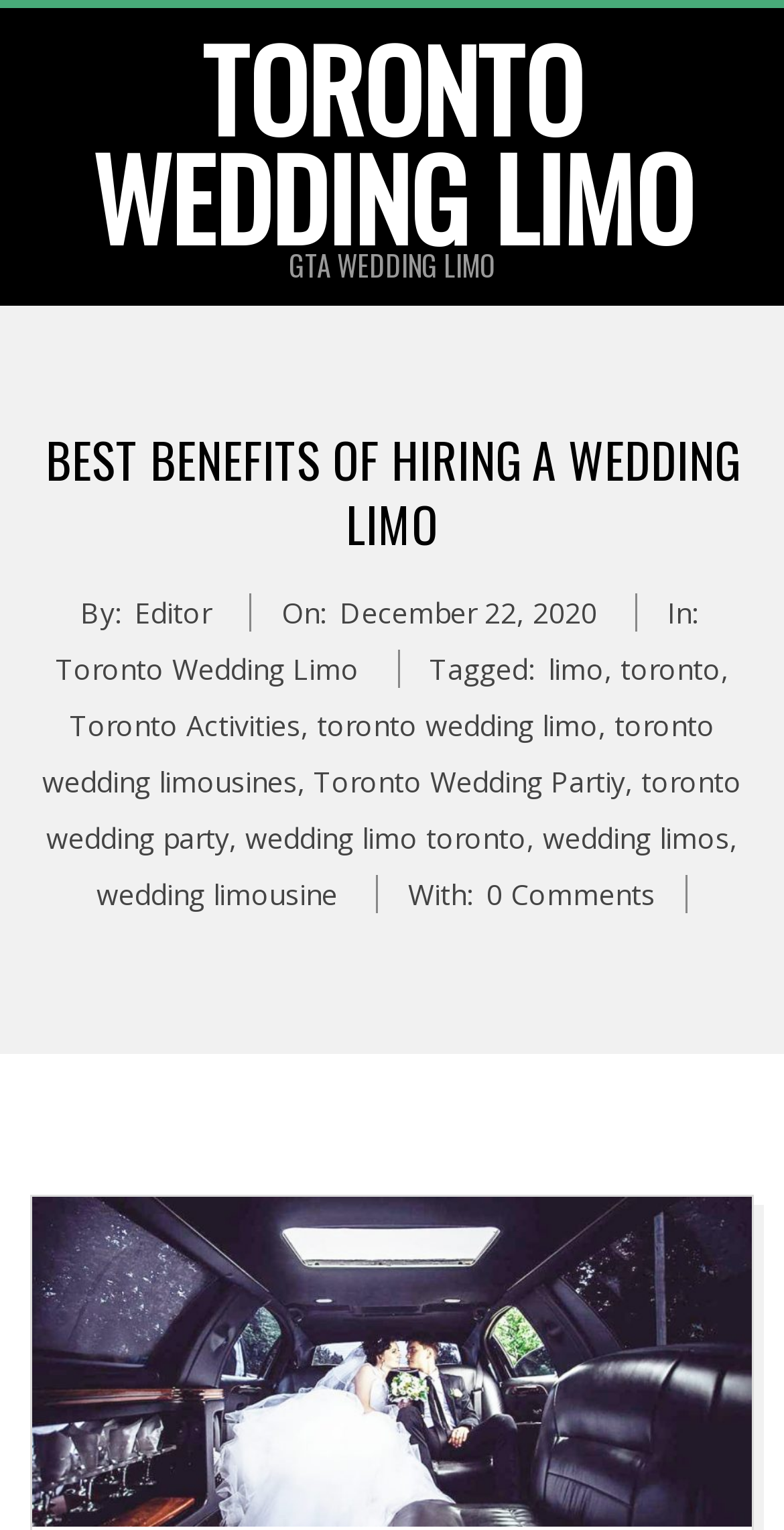Pinpoint the bounding box coordinates for the area that should be clicked to perform the following instruction: "Read the article posted by 'Editor'".

[0.172, 0.388, 0.269, 0.413]